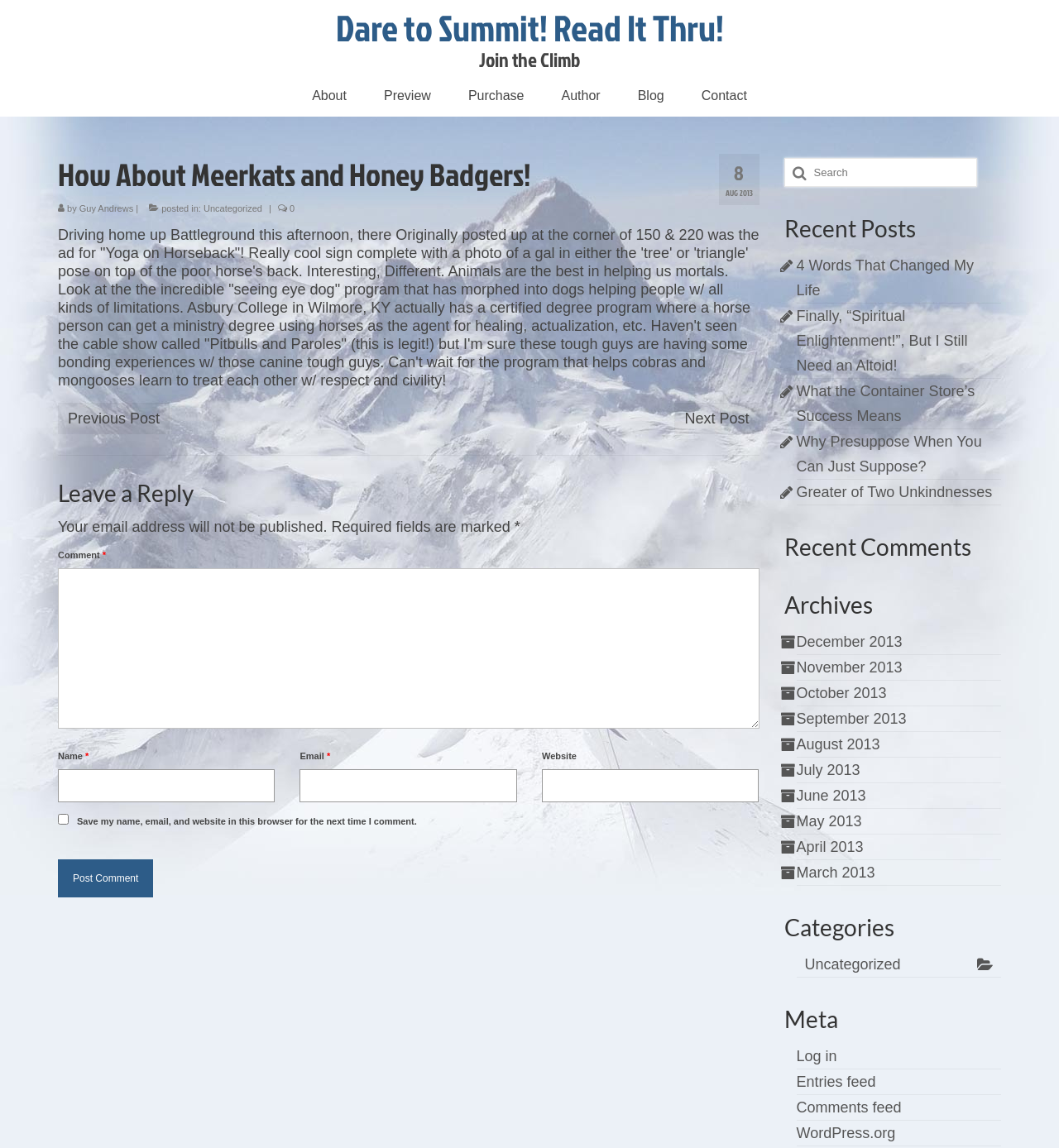Provide a brief response using a word or short phrase to this question:
What is the purpose of the textbox at the bottom of the page?

Leave a comment